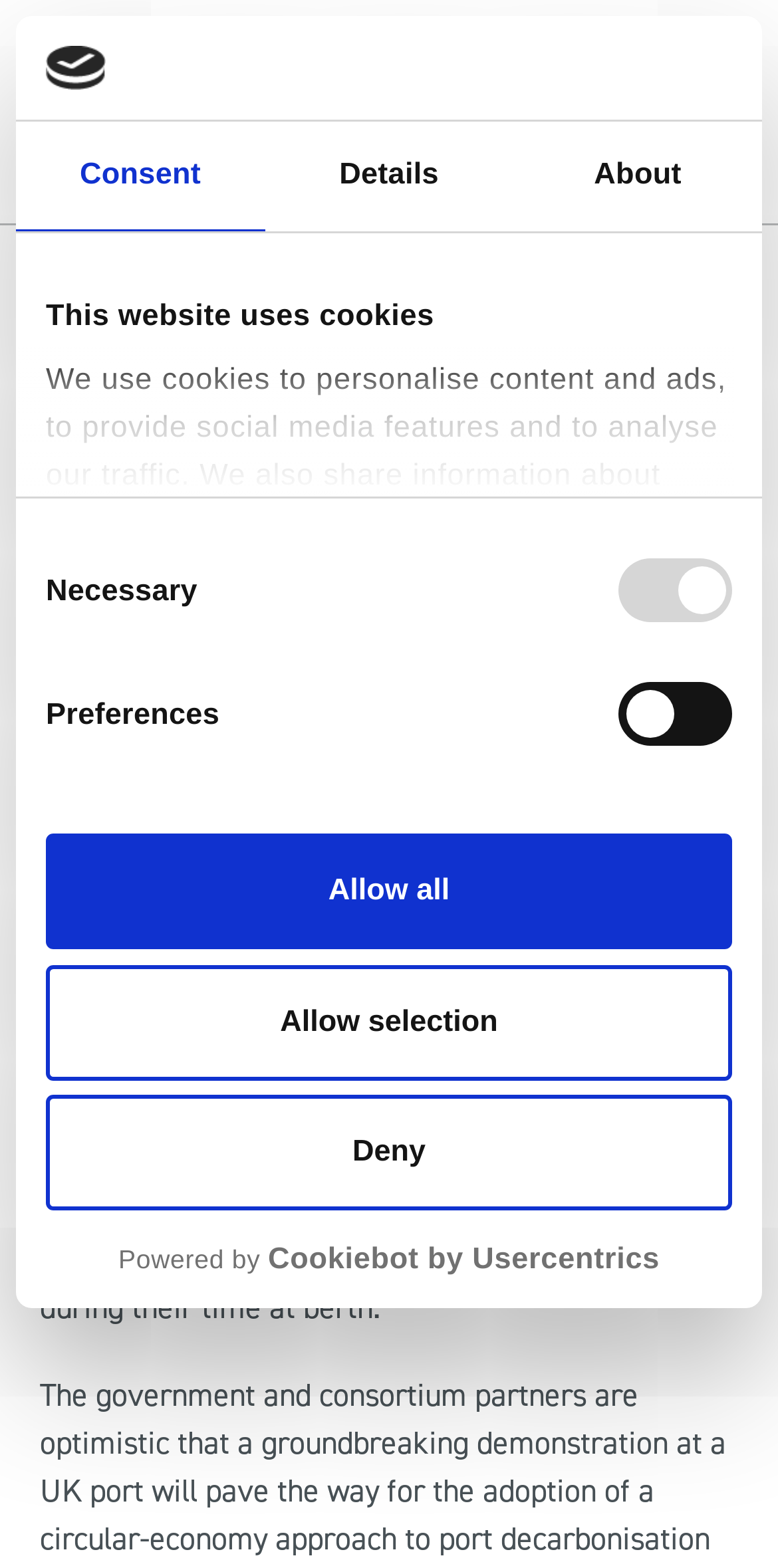Answer the question below with a single word or a brief phrase: 
What is the purpose of the funding received by Forth Ports?

Develop clean and sustainable hydrogen energy